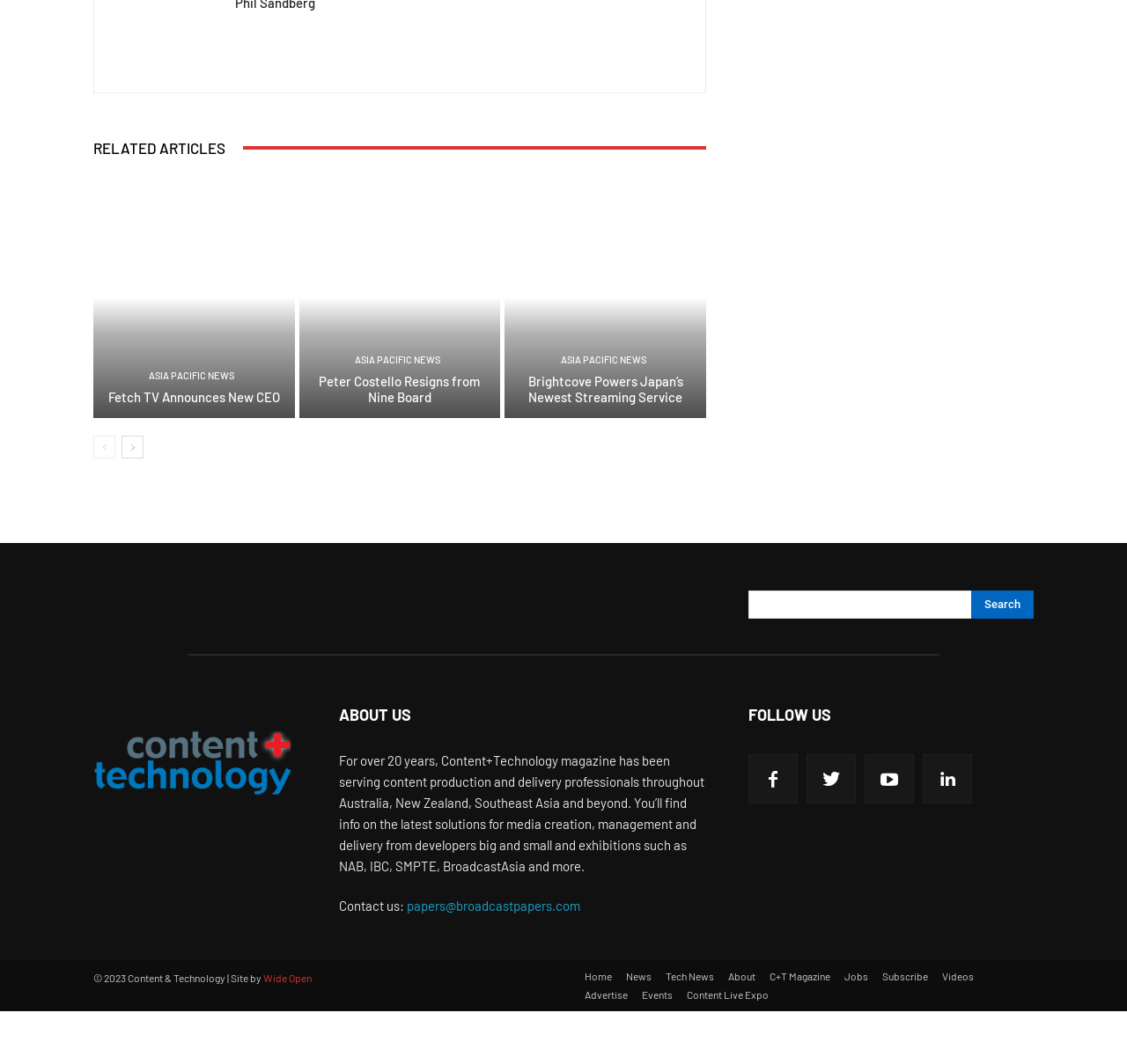Using the format (top-left x, top-left y, bottom-right x, bottom-right y), and given the element description, identify the bounding box coordinates within the screenshot: parent_node: Search name="s"

[0.664, 0.555, 0.862, 0.581]